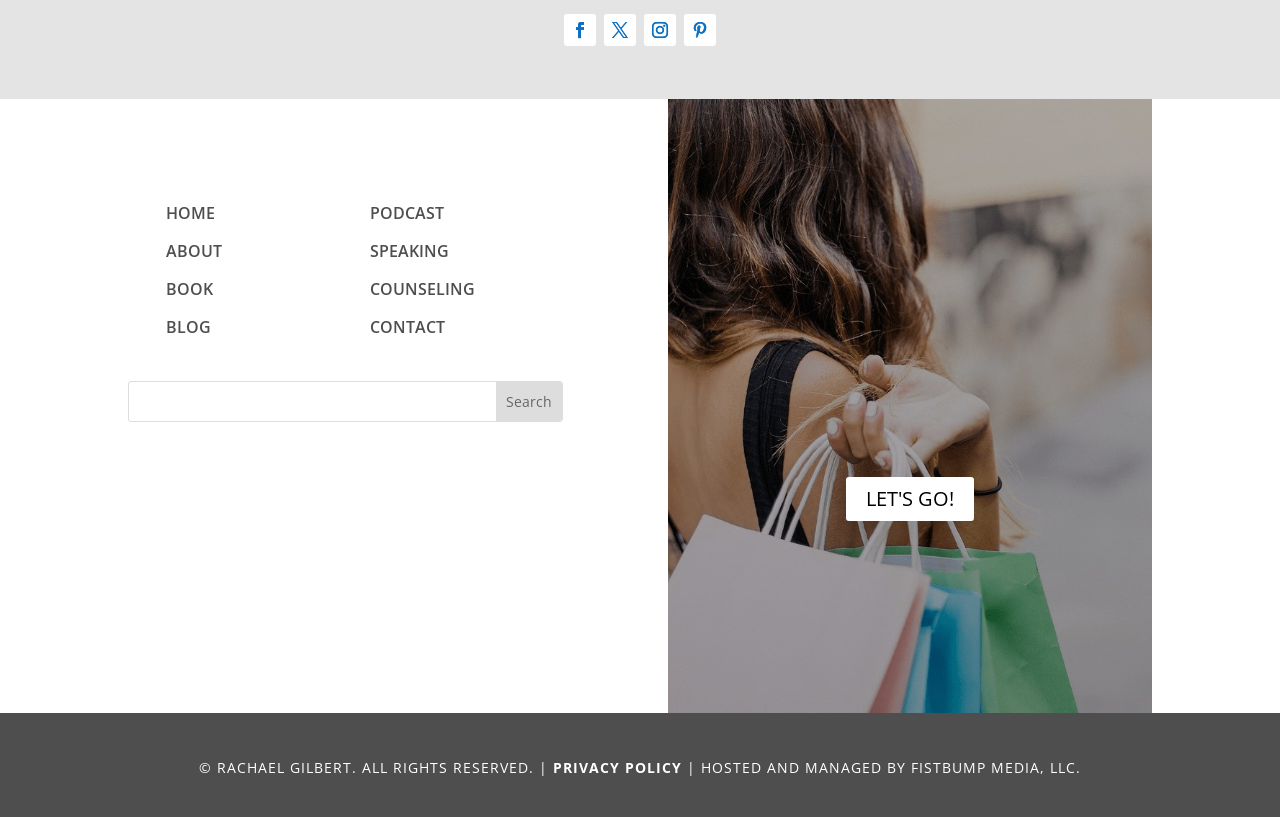What is the text on the top-left corner of the webpage?
Based on the image, give a concise answer in the form of a single word or short phrase.

Looking for something?